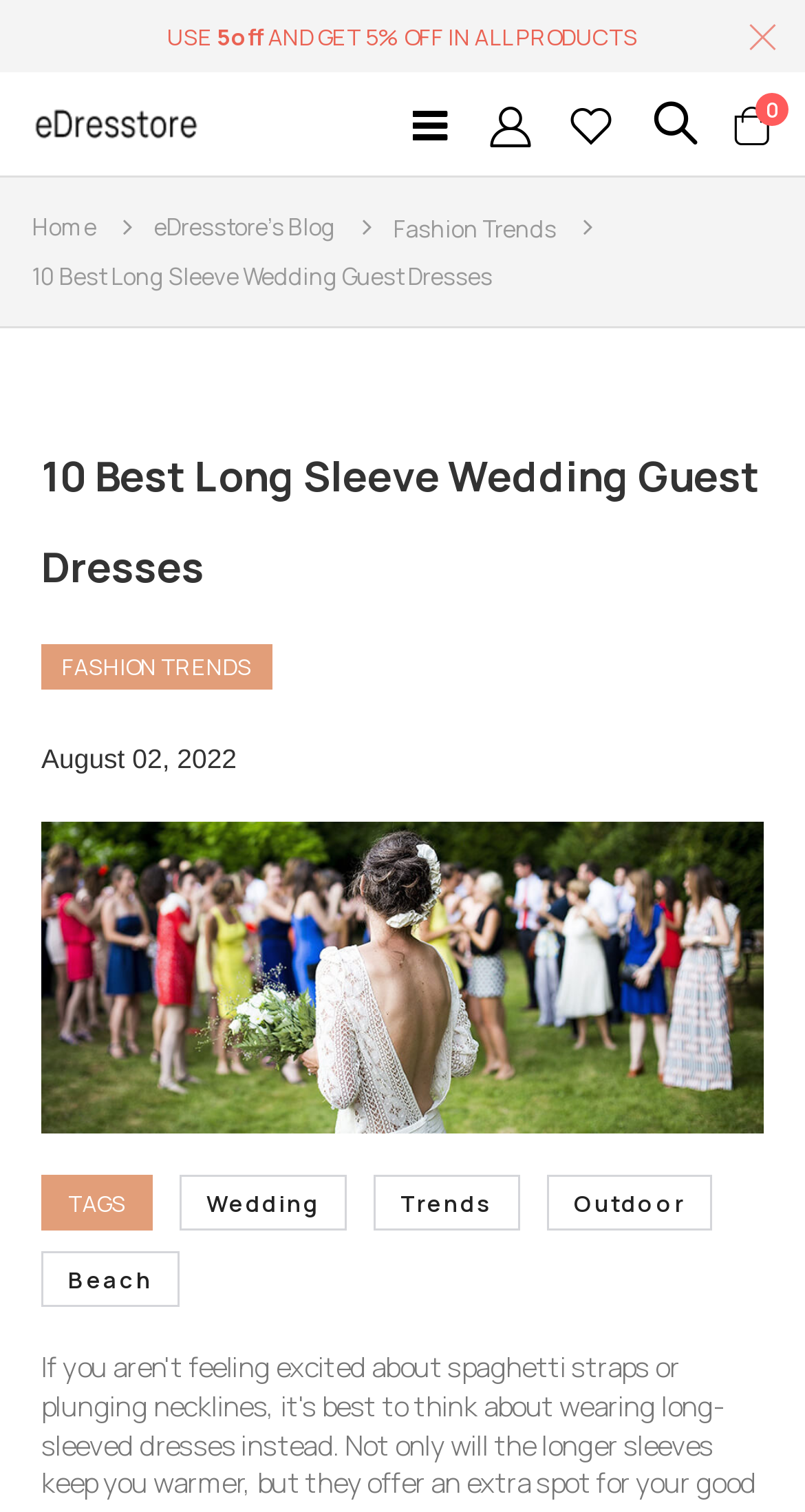Highlight the bounding box coordinates of the region I should click on to meet the following instruction: "View the 'Fashion Trends' page".

[0.489, 0.143, 0.691, 0.158]